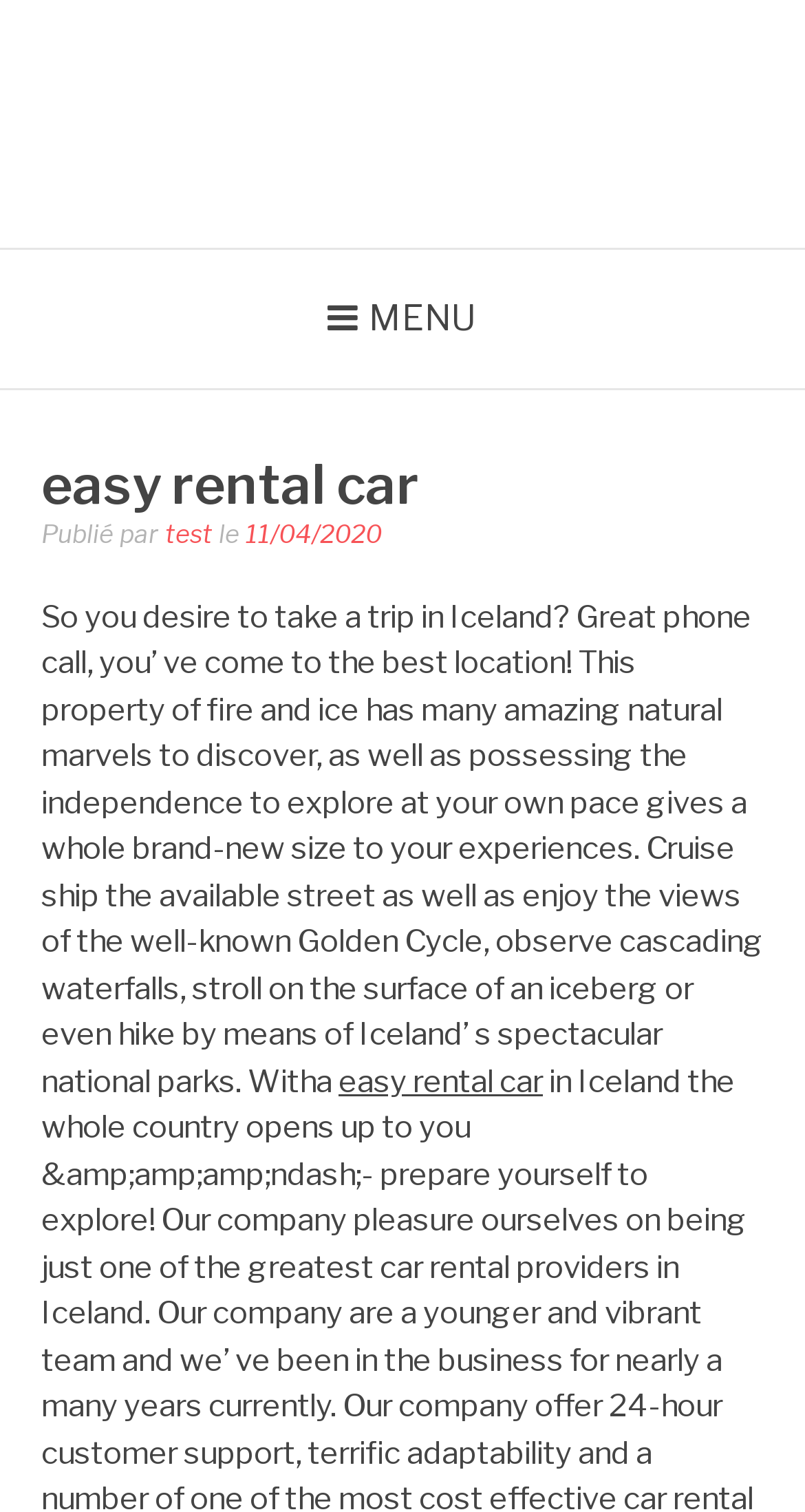Determine the bounding box coordinates in the format (top-left x, top-left y, bottom-right x, bottom-right y). Ensure all values are floating point numbers between 0 and 1. Identify the bounding box of the UI element described by: easy rental car

[0.421, 0.703, 0.674, 0.727]